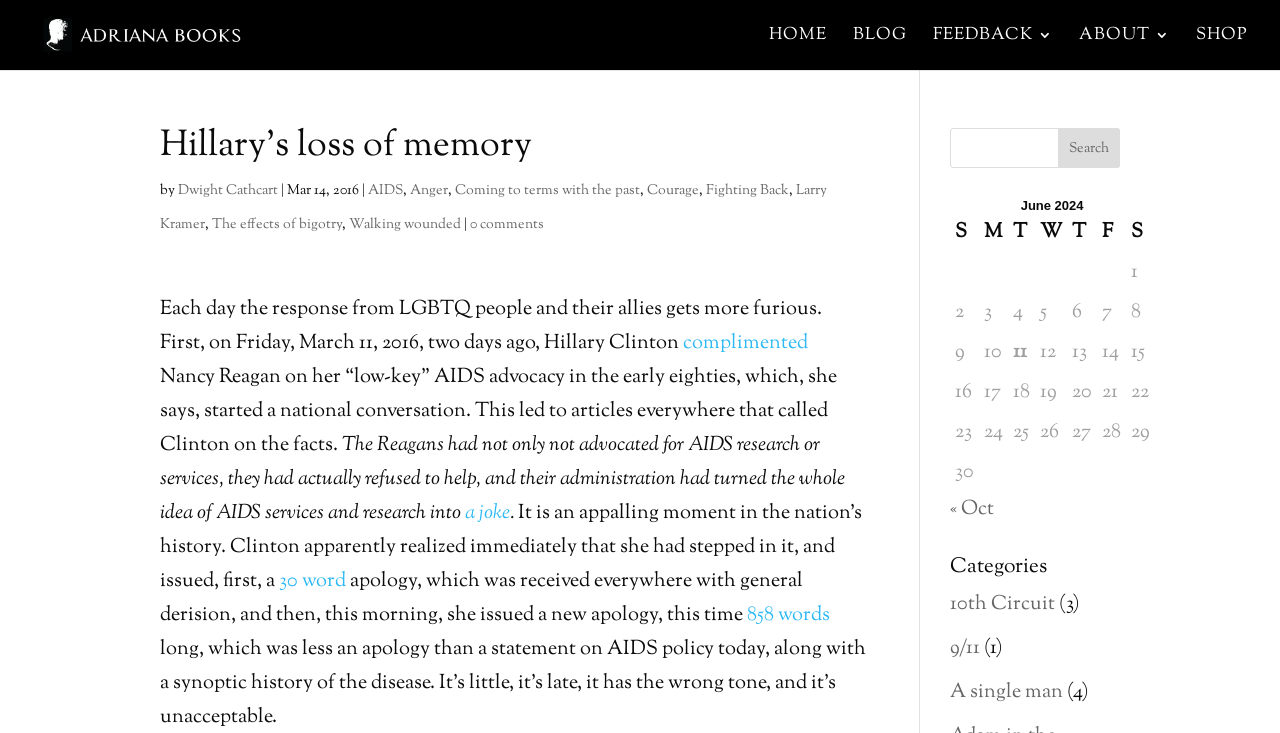How many comments does the blog post have?
Give a one-word or short-phrase answer derived from the screenshot.

0